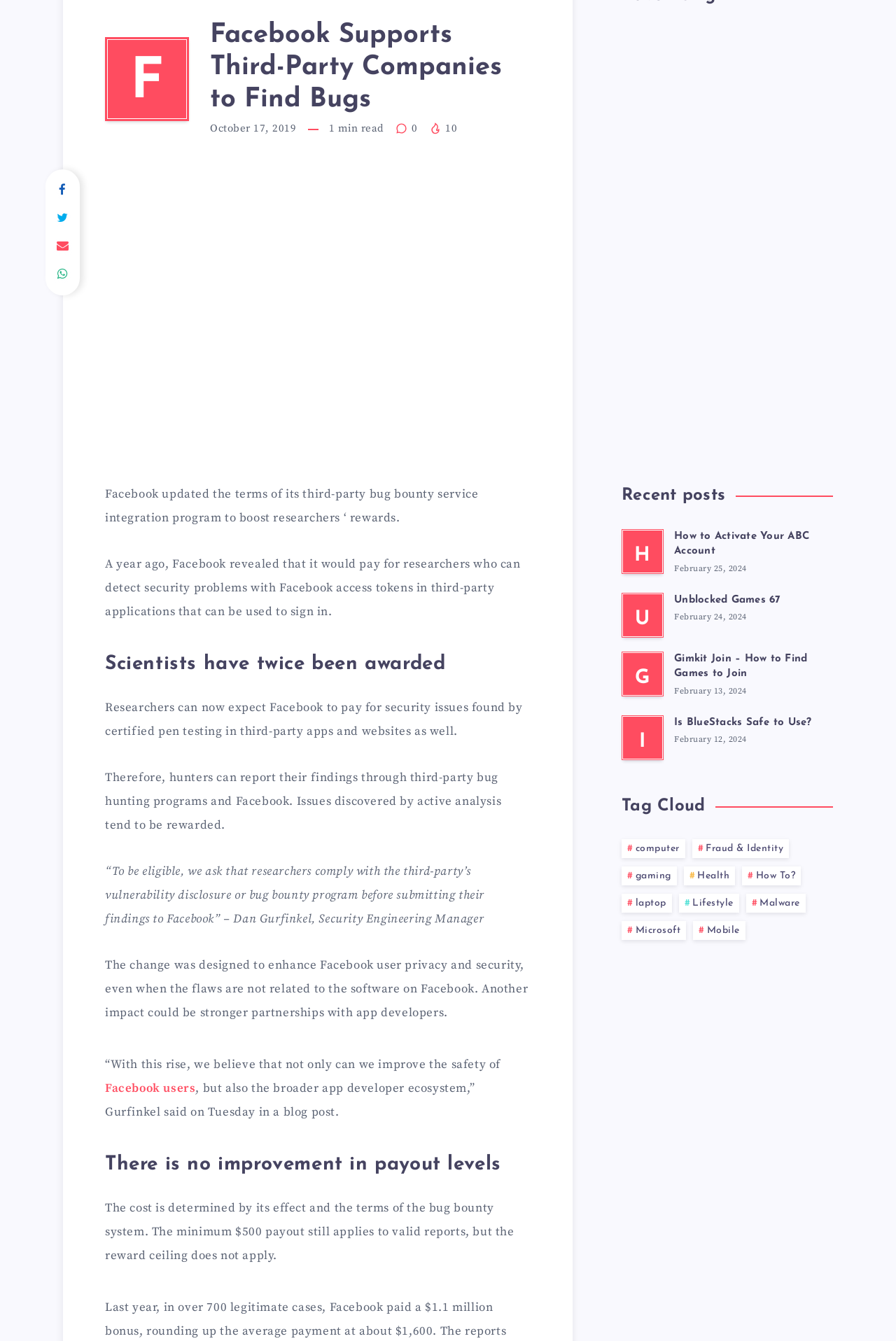Identify the bounding box for the UI element specified in this description: "Facebook users". The coordinates must be four float numbers between 0 and 1, formatted as [left, top, right, bottom].

[0.117, 0.952, 0.218, 0.964]